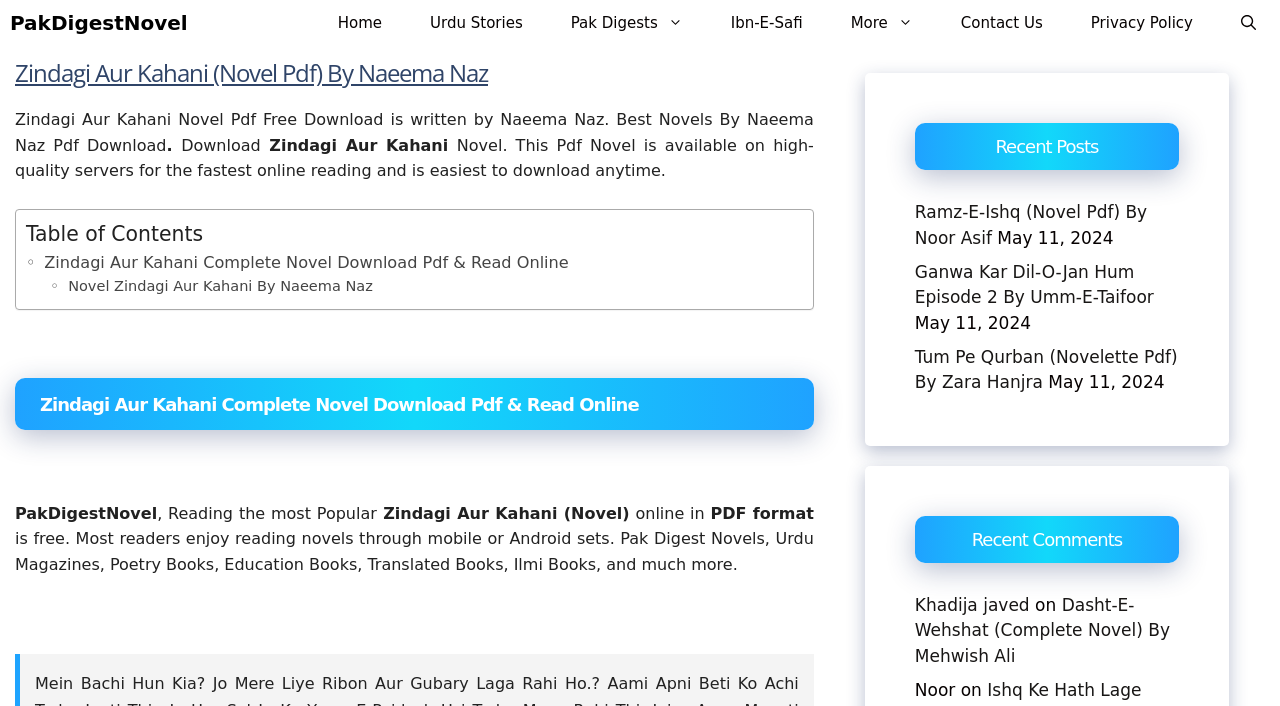Identify the bounding box coordinates for the element you need to click to achieve the following task: "Download Zindagi Aur Kahani Complete Novel". Provide the bounding box coordinates as four float numbers between 0 and 1, in the form [left, top, right, bottom].

[0.02, 0.354, 0.444, 0.39]